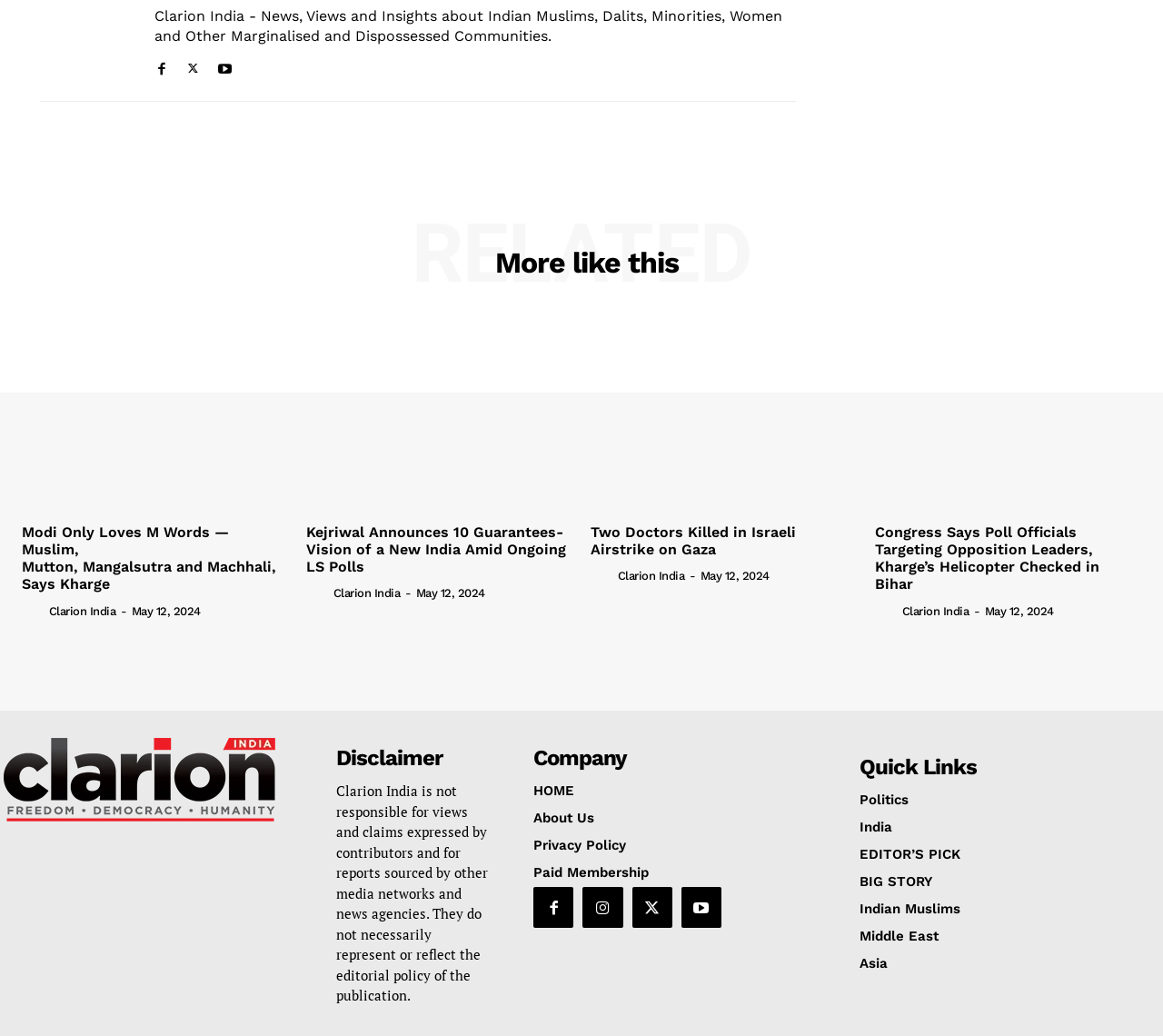Identify the bounding box for the given UI element using the description provided. Coordinates should be in the format (top-left x, top-left y, bottom-right x, bottom-right y) and must be between 0 and 1. Here is the description: Instagram

[0.501, 0.856, 0.536, 0.895]